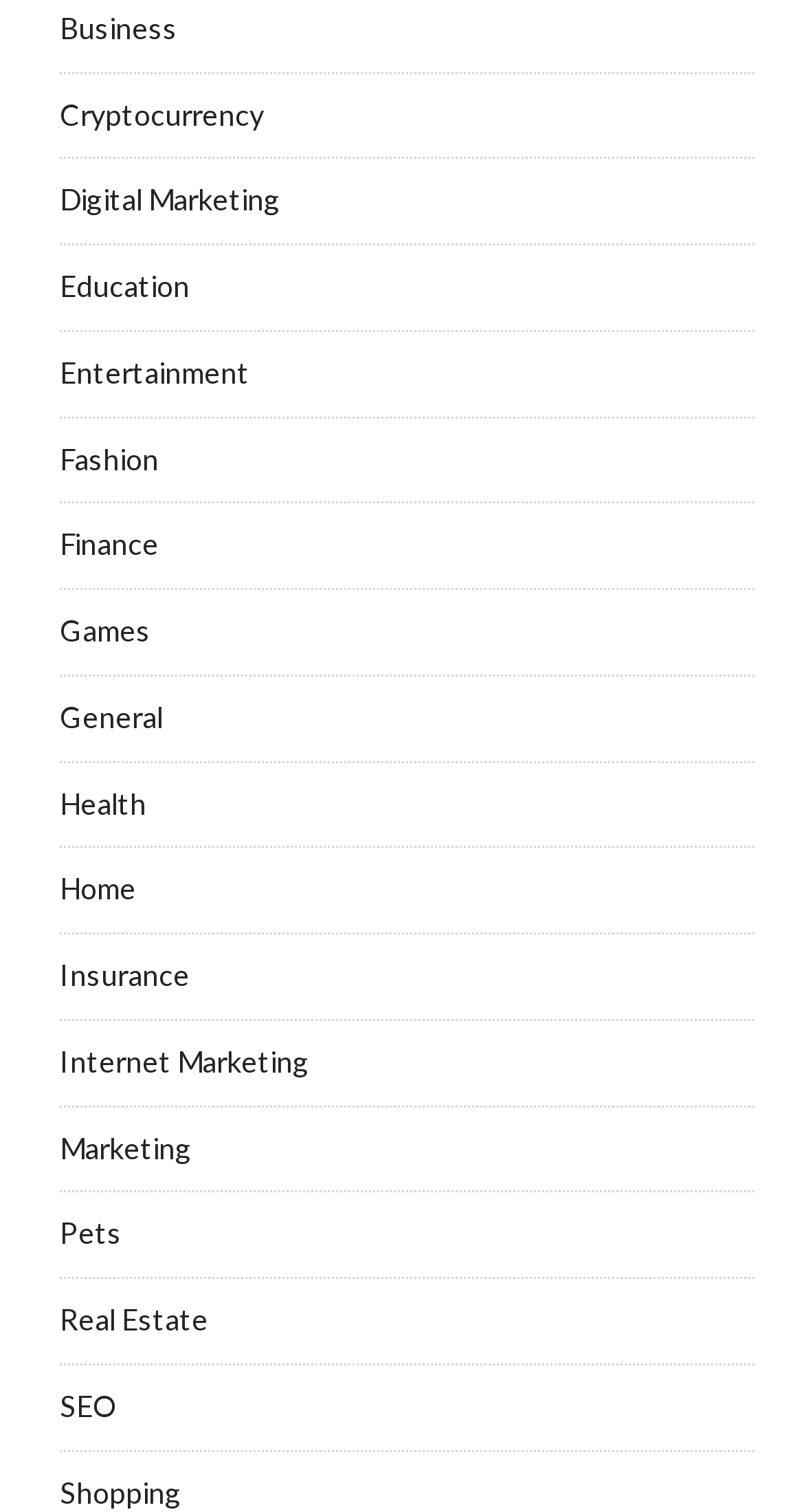Please identify the bounding box coordinates of the region to click in order to complete the task: "Explore Cryptocurrency". The coordinates must be four float numbers between 0 and 1, specified as [left, top, right, bottom].

[0.074, 0.064, 0.328, 0.087]